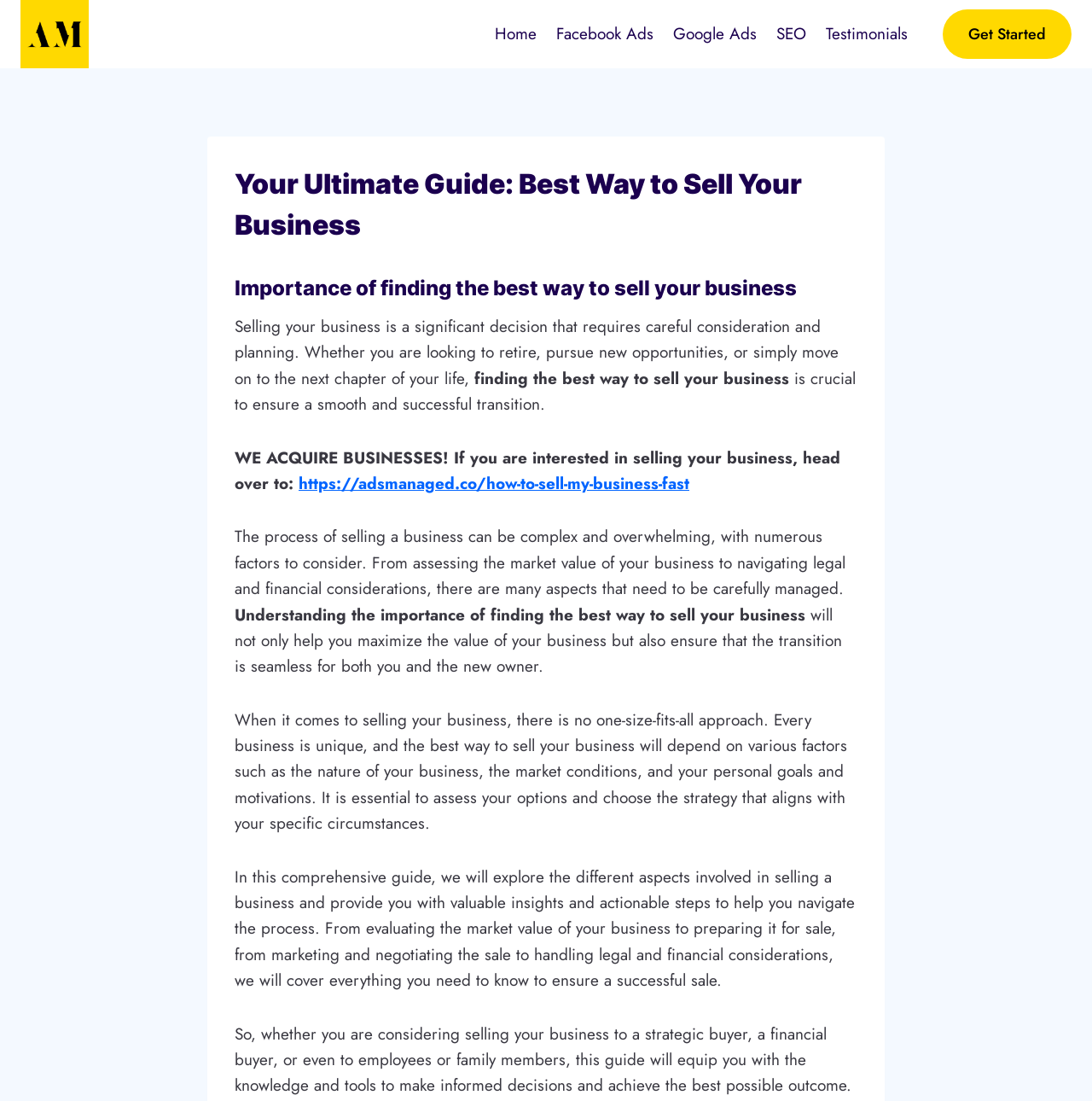Analyze the image and provide a detailed answer to the question: What is the tone of the webpage content?

The tone of the webpage content appears to be informative and helpful, as it provides guidance and insights on the process of selling a business, without being overly promotional or sales-y.